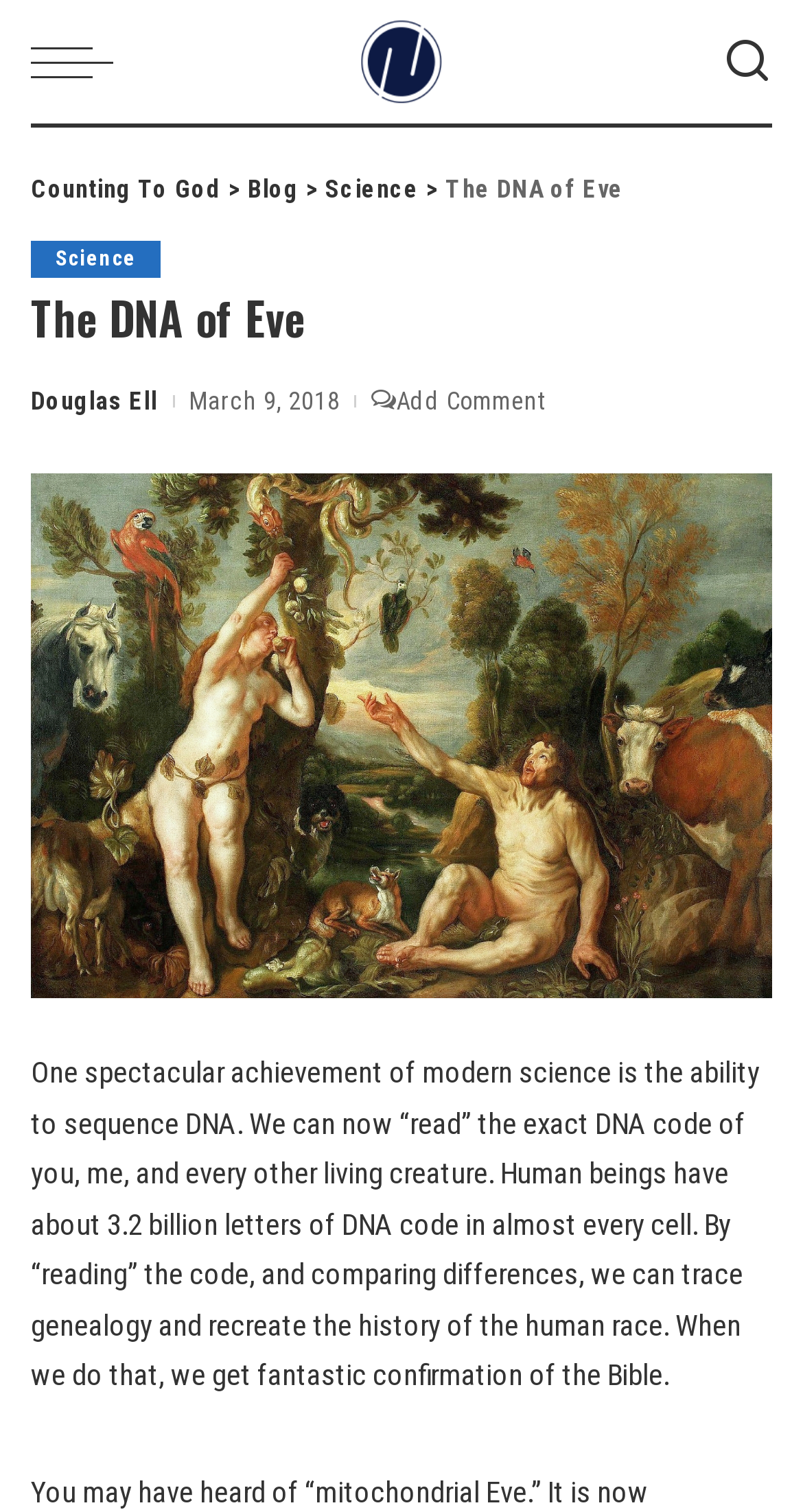Please specify the bounding box coordinates for the clickable region that will help you carry out the instruction: "Go to Counting To God".

[0.438, 0.007, 0.562, 0.075]